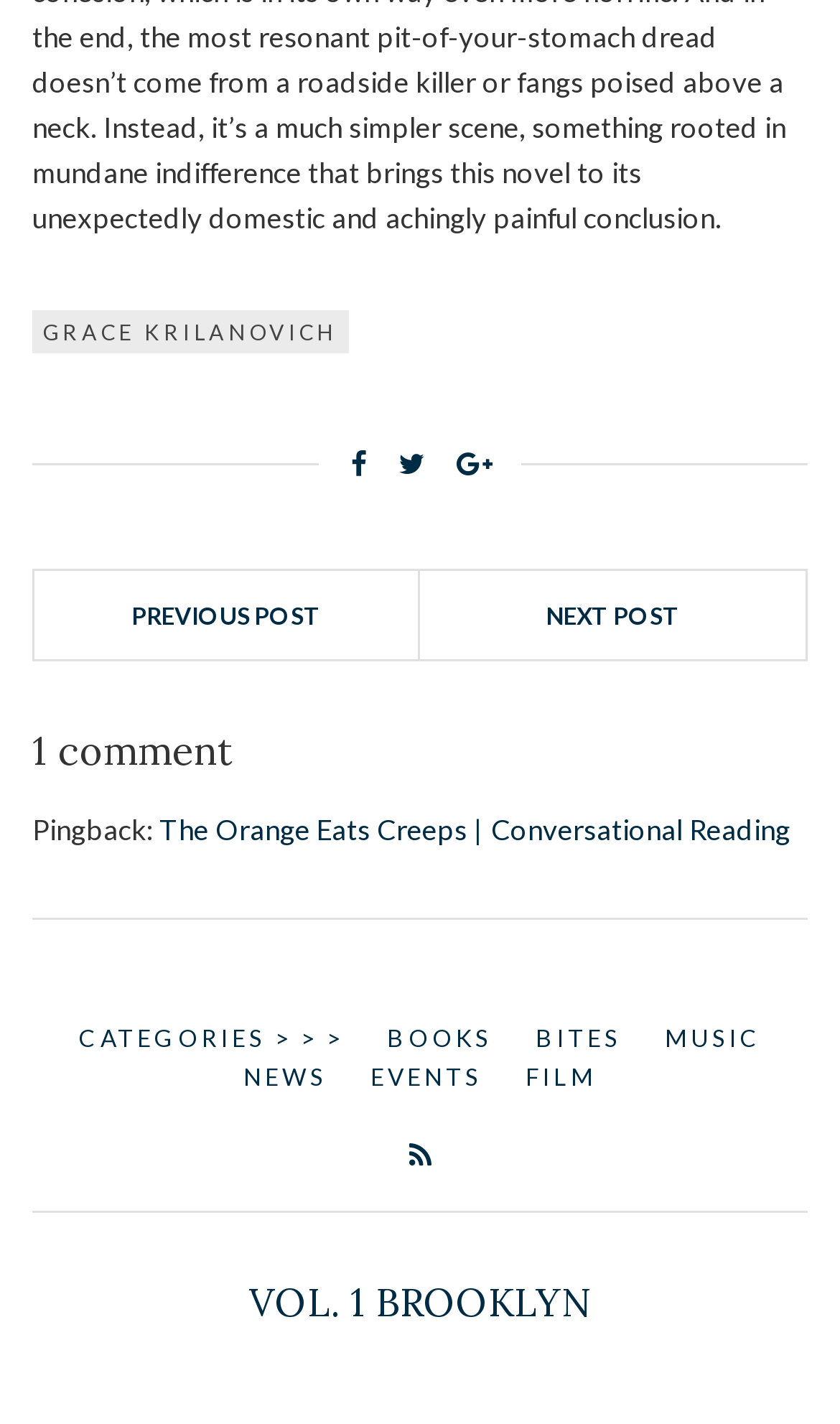Provide a brief response using a word or short phrase to this question:
What is the title of the current post?

VOL. 1 BROOKLYN